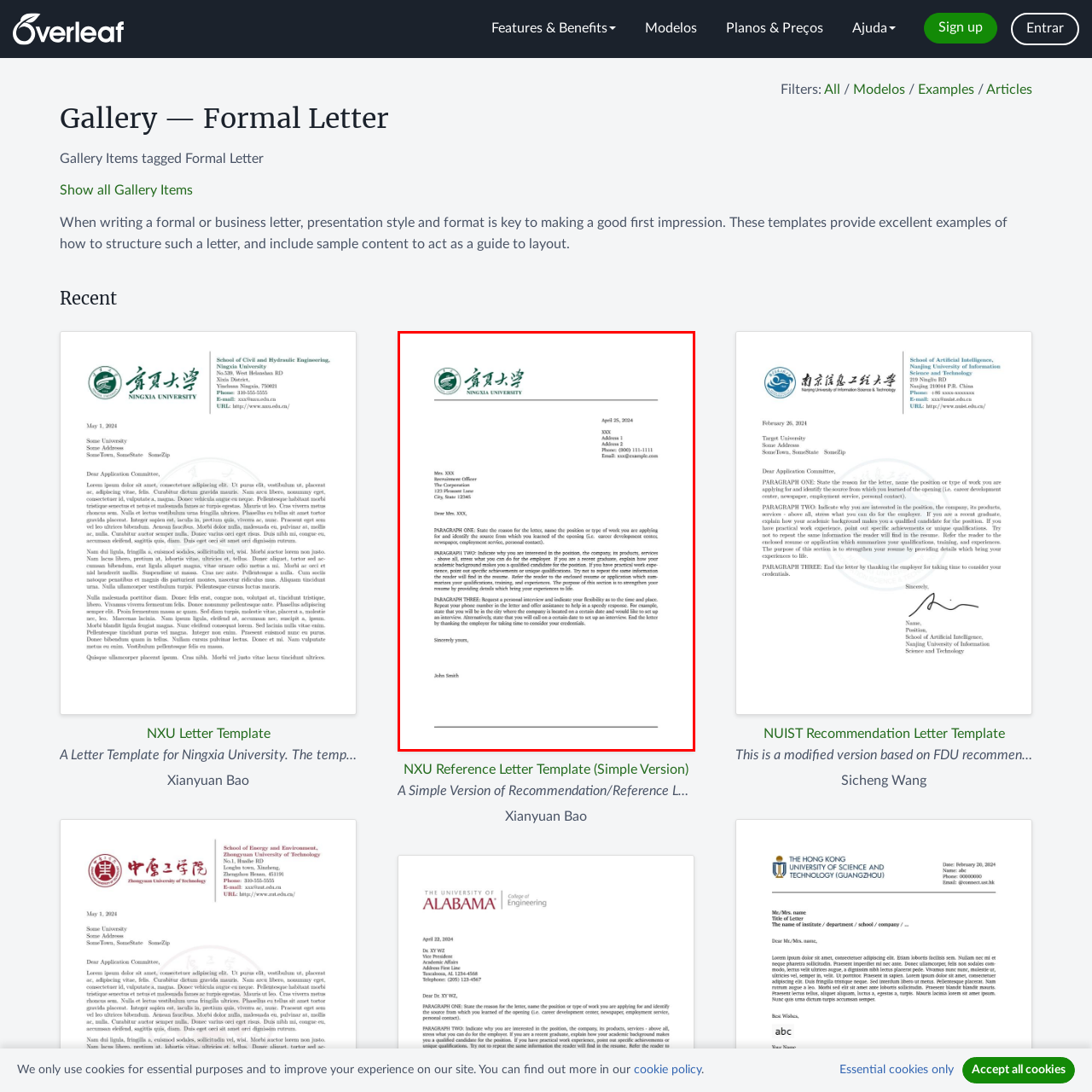Observe the image inside the red bounding box and respond to the question with a single word or phrase:
Is the letter template suitable for informal communication?

No